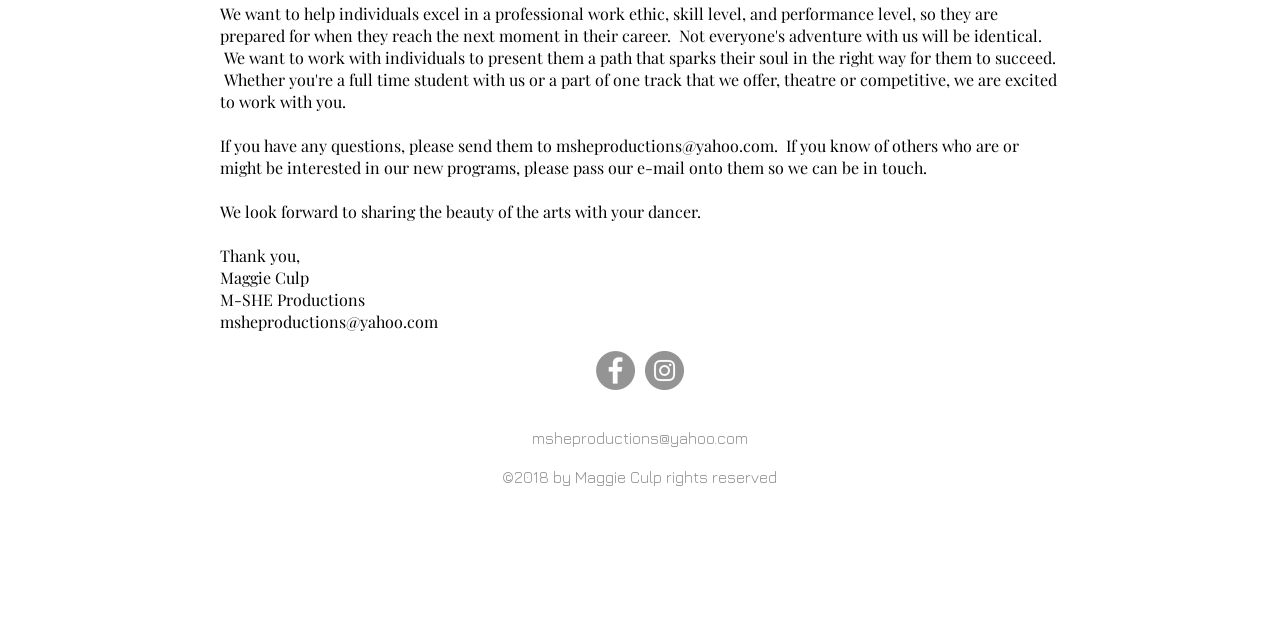Given the description of the UI element: "aria-label="Facebook - Grey Circle"", predict the bounding box coordinates in the form of [left, top, right, bottom], with each value being a float between 0 and 1.

[0.466, 0.548, 0.496, 0.609]